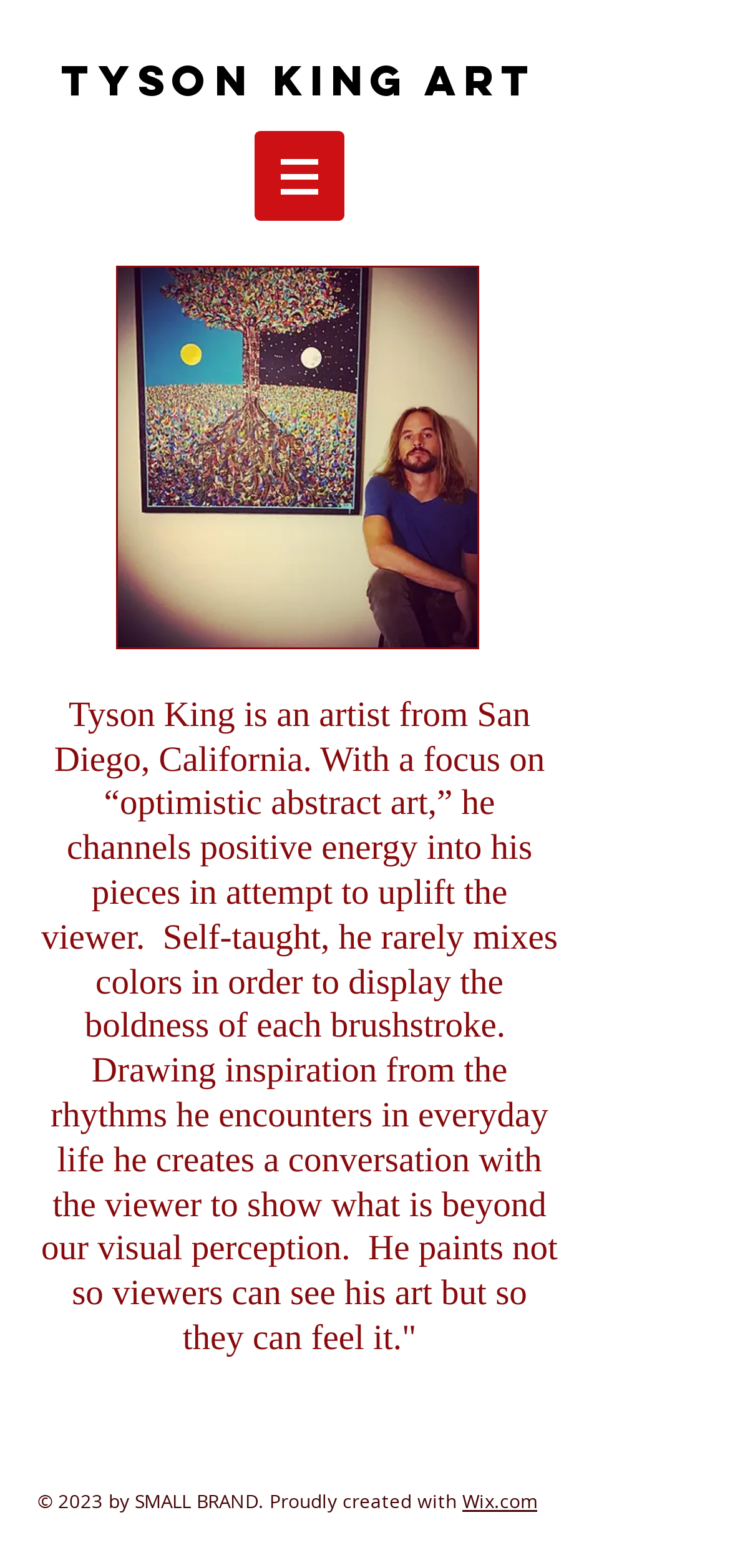Find the bounding box coordinates corresponding to the UI element with the description: "Wix.com". The coordinates should be formatted as [left, top, right, bottom], with values as floats between 0 and 1.

[0.633, 0.95, 0.736, 0.966]